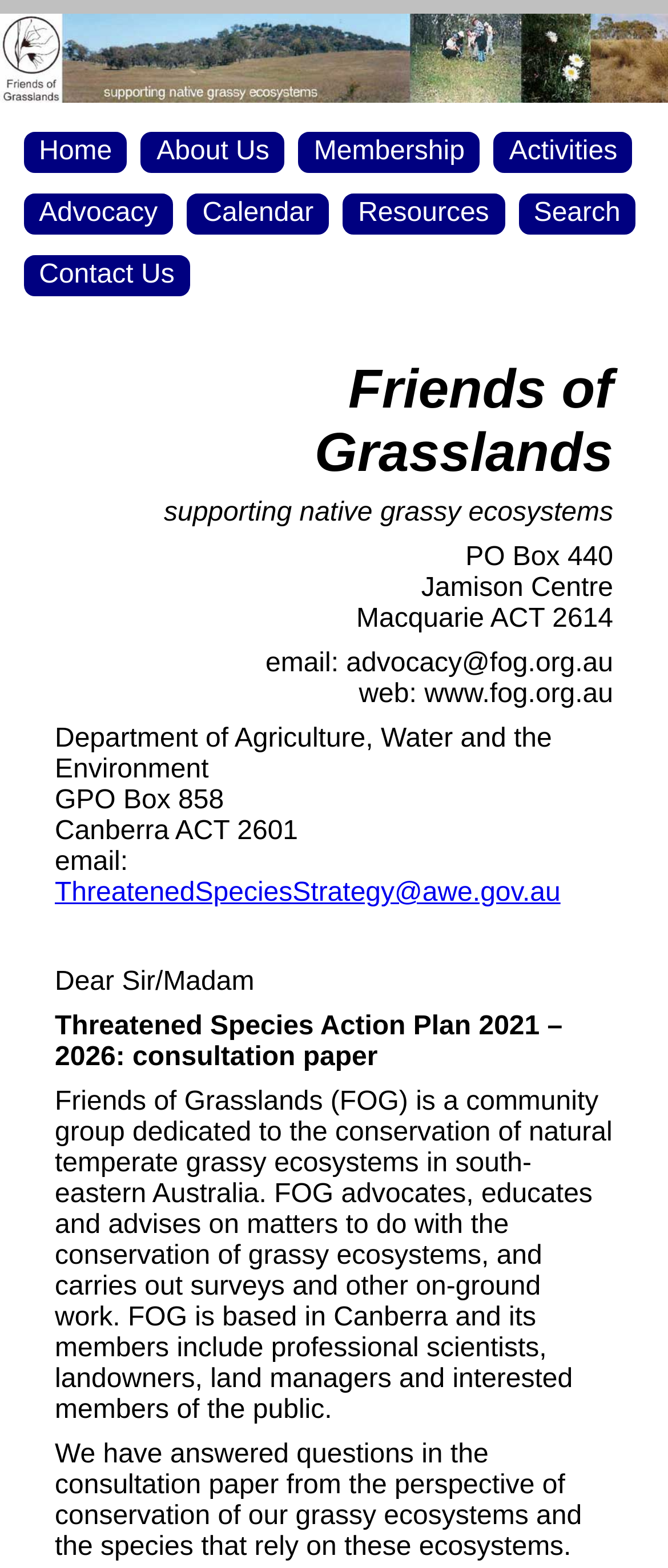Find the bounding box coordinates of the area to click in order to follow the instruction: "go to home page".

[0.035, 0.084, 0.191, 0.11]